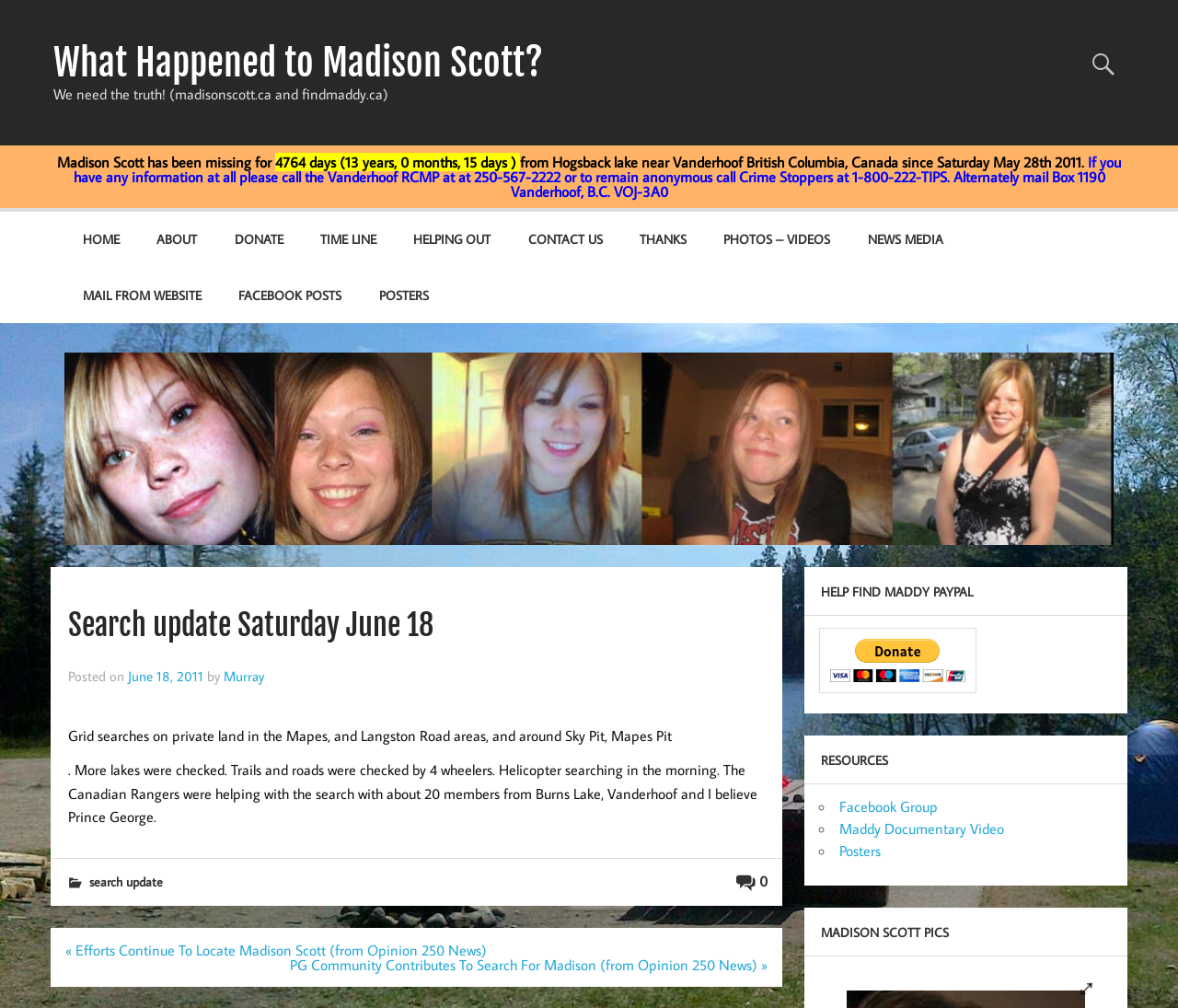Using floating point numbers between 0 and 1, provide the bounding box coordinates in the format (top-left x, top-left y, bottom-right x, bottom-right y). Locate the UI element described here: News Media

[0.721, 0.21, 0.816, 0.266]